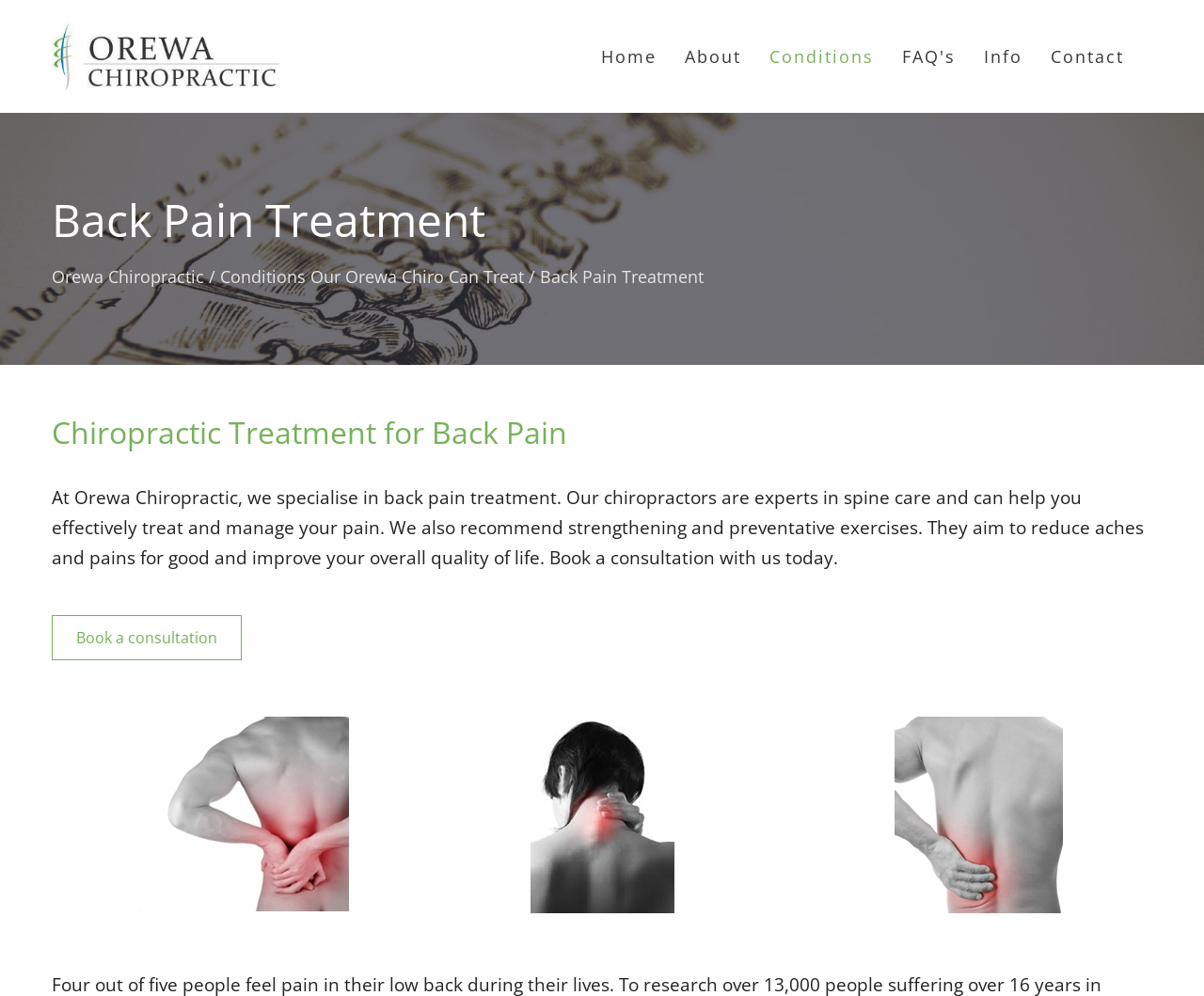Provide a single word or phrase to answer the given question: 
What is the action encouraged by the webpage?

Book a consultation